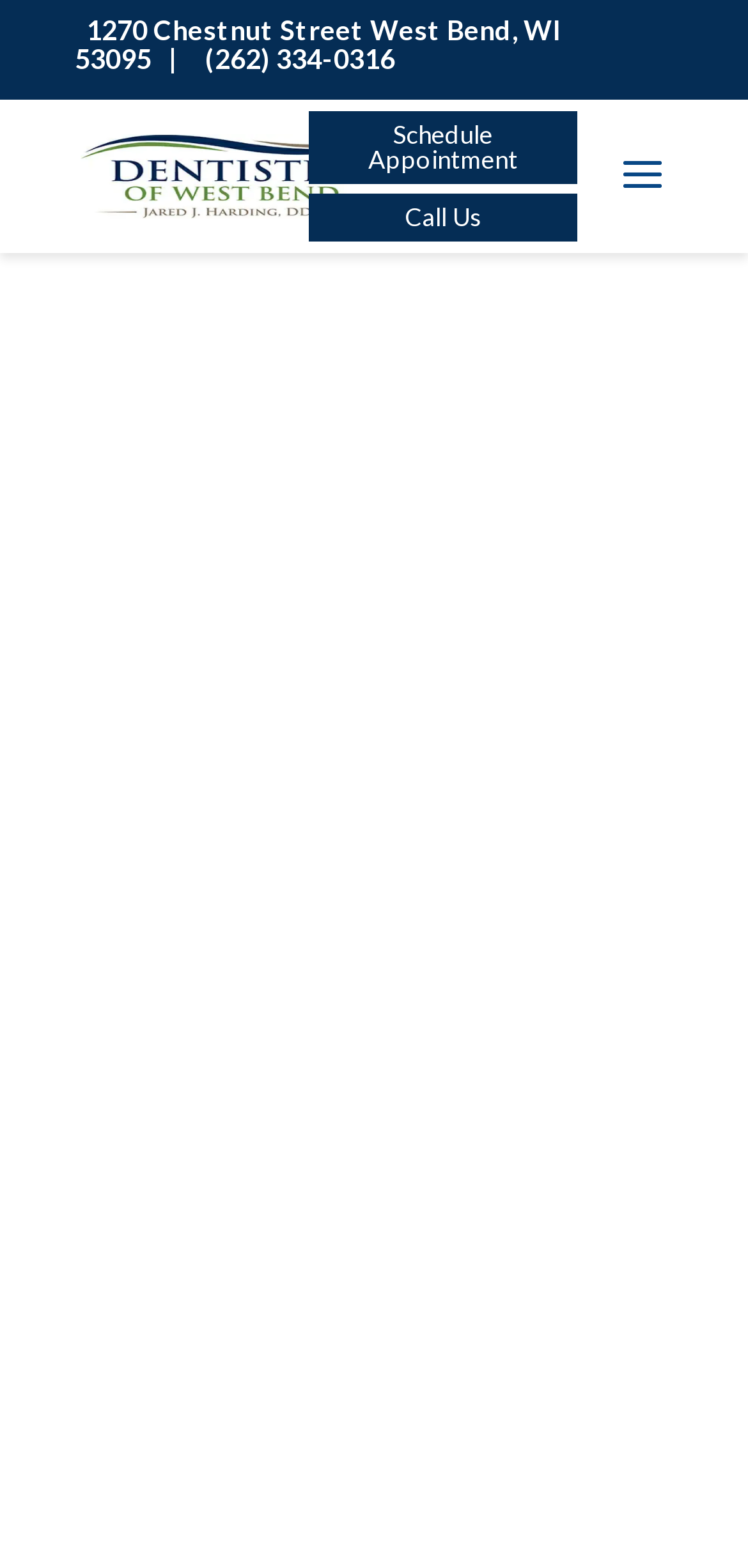Give a one-word or phrase response to the following question: What is shown in the image?

example of dentures